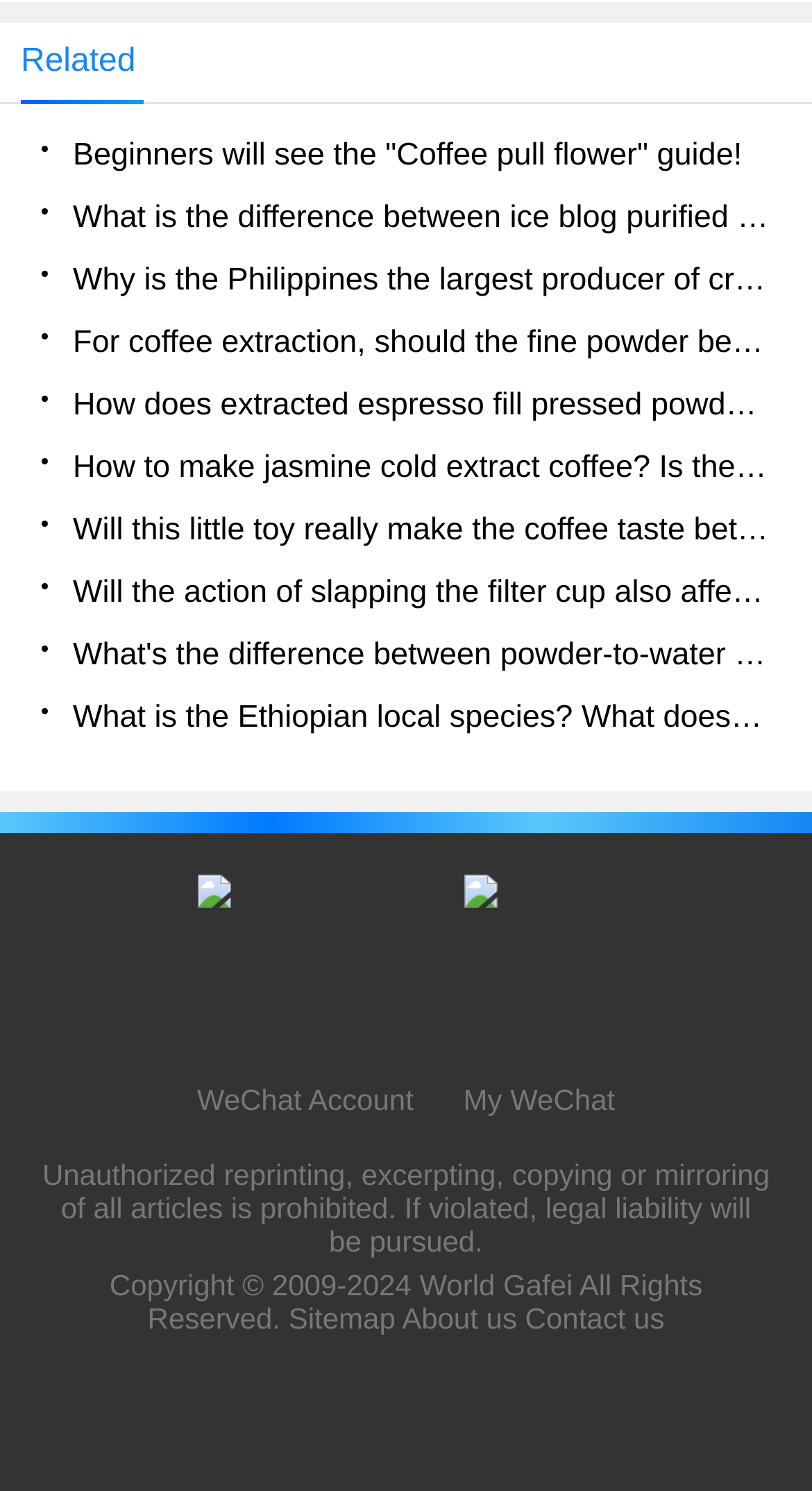What is the topic of the links on the webpage?
Kindly offer a detailed explanation using the data available in the image.

The webpage contains multiple links with text related to coffee, such as 'Coffee pull flower', 'ice blog purified milk and ordinary milk coffee', and 'coffee extraction', indicating that the topic of the links is coffee.